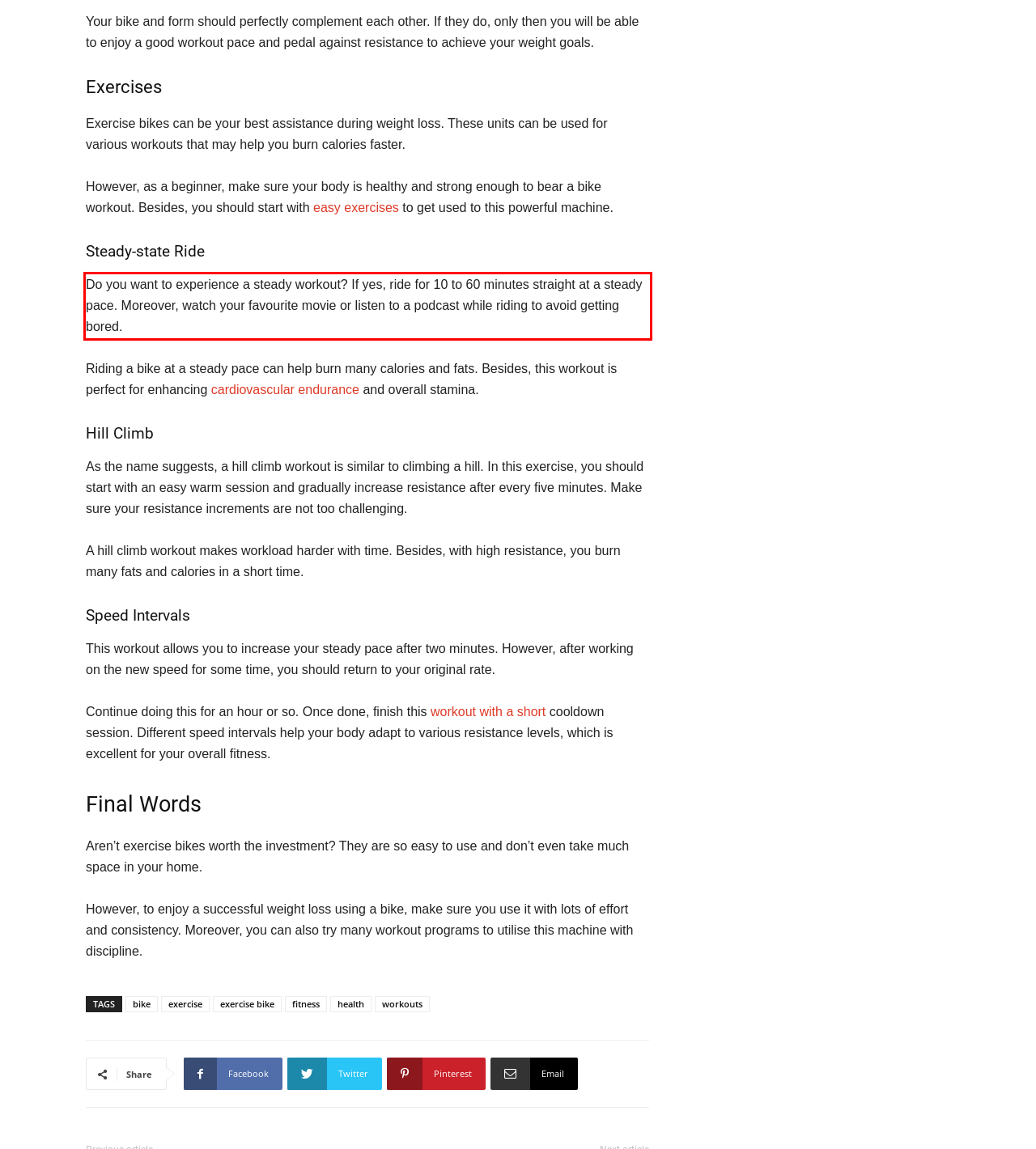Given a webpage screenshot, locate the red bounding box and extract the text content found inside it.

Do you want to experience a steady workout? If yes, ride for 10 to 60 minutes straight at a steady pace. Moreover, watch your favourite movie or listen to a podcast while riding to avoid getting bored.